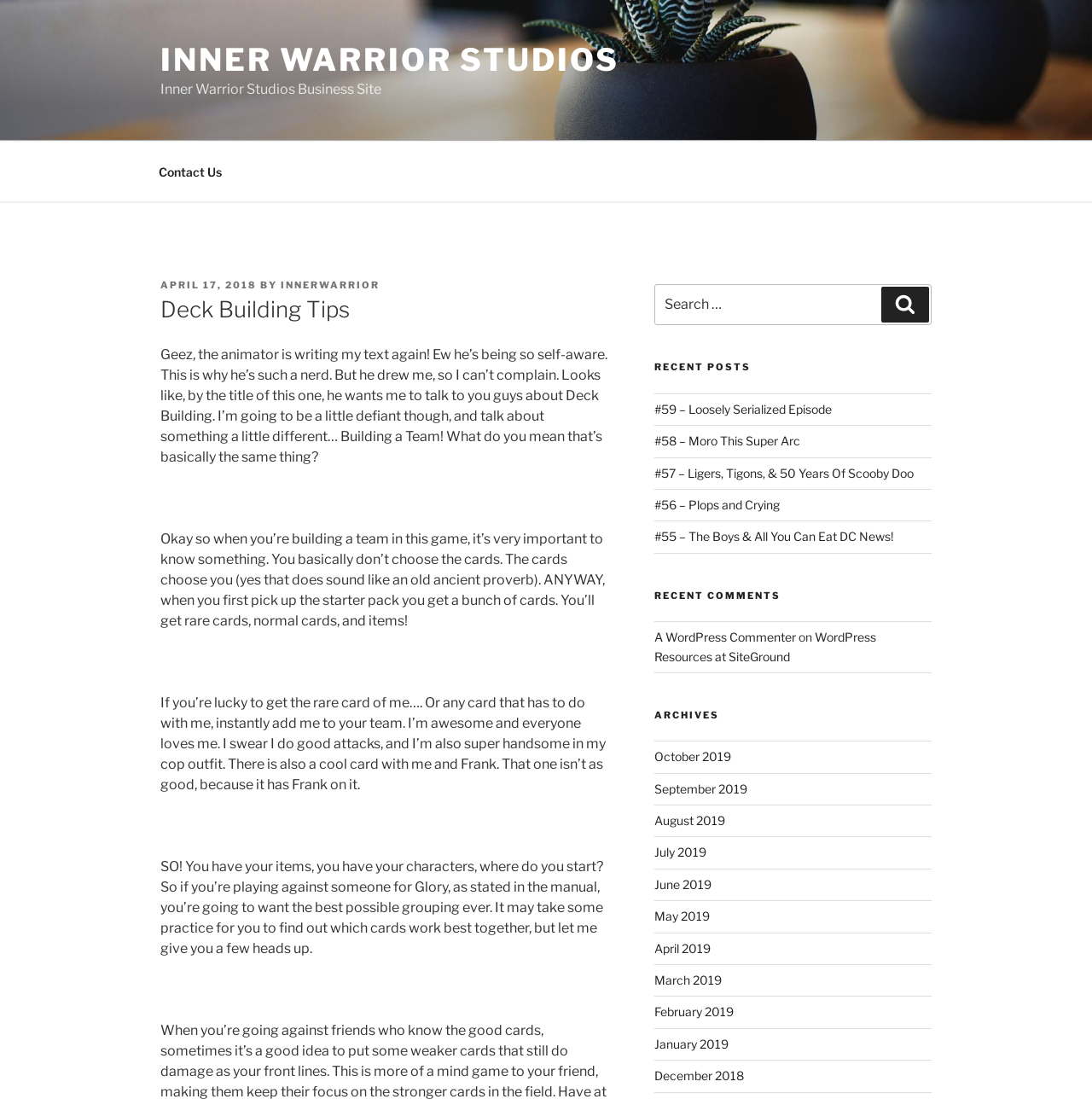Determine the bounding box coordinates of the clickable element to complete this instruction: "Search for something". Provide the coordinates in the format of four float numbers between 0 and 1, [left, top, right, bottom].

[0.599, 0.259, 0.853, 0.296]